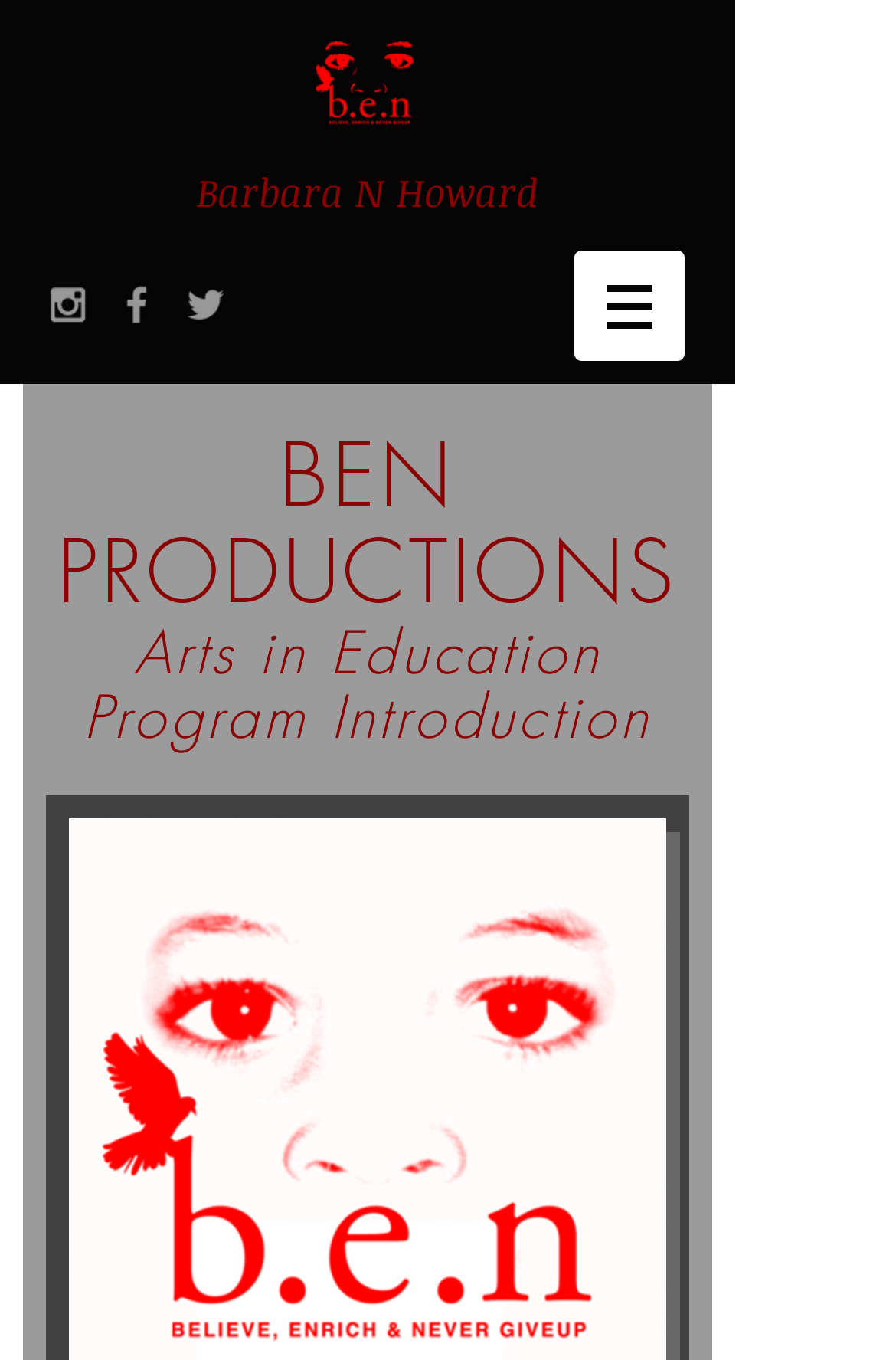Return the bounding box coordinates of the UI element that corresponds to this description: "Mini Symposia". The coordinates must be given as four float numbers in the range of 0 and 1, [left, top, right, bottom].

None